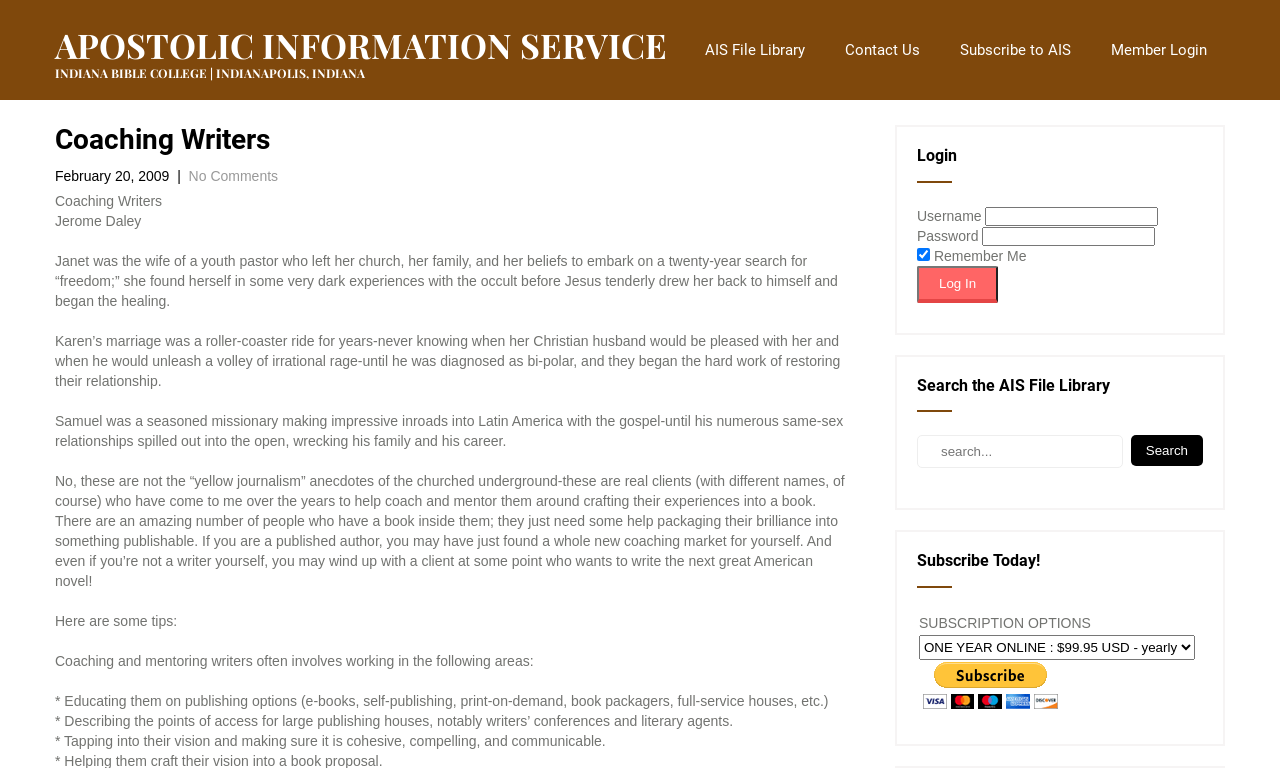Please analyze the image and provide a thorough answer to the question:
What is the cost of one-year online subscription?

The cost of one-year online subscription can be found in the subscription section of the webpage, where it is written as 'ONE YEAR ONLINE : $99.95 USD - yearly'.